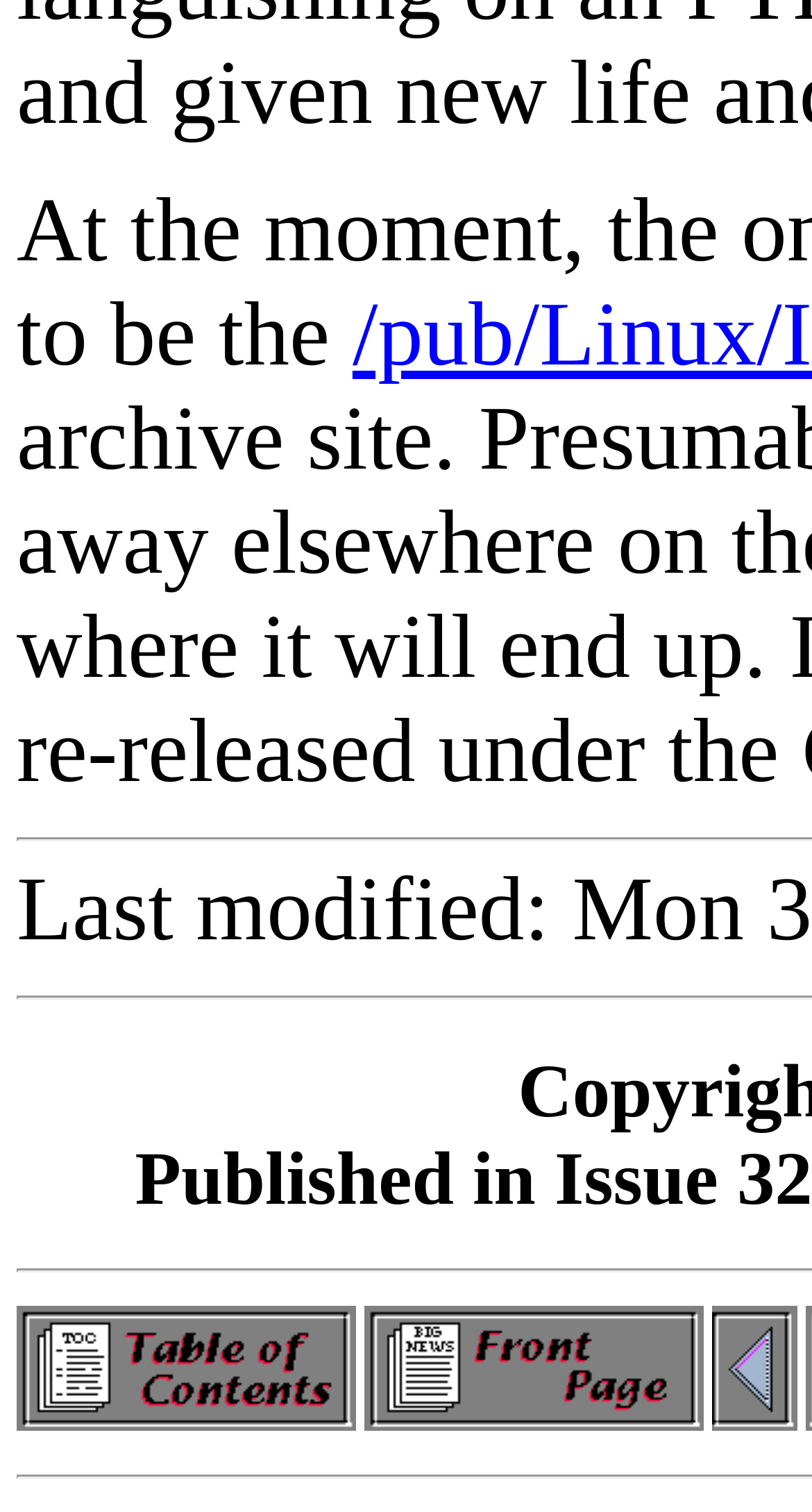Locate the bounding box of the UI element with the following description: "Reviews".

None